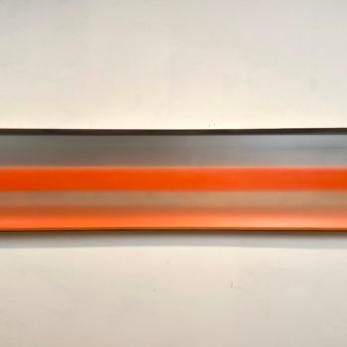What is the year the artwork was created?
Provide a detailed answer to the question, using the image to inform your response.

The caption explicitly states that the artwork 'Camp Fire' is from the year 2020, which is the year the artwork was created.